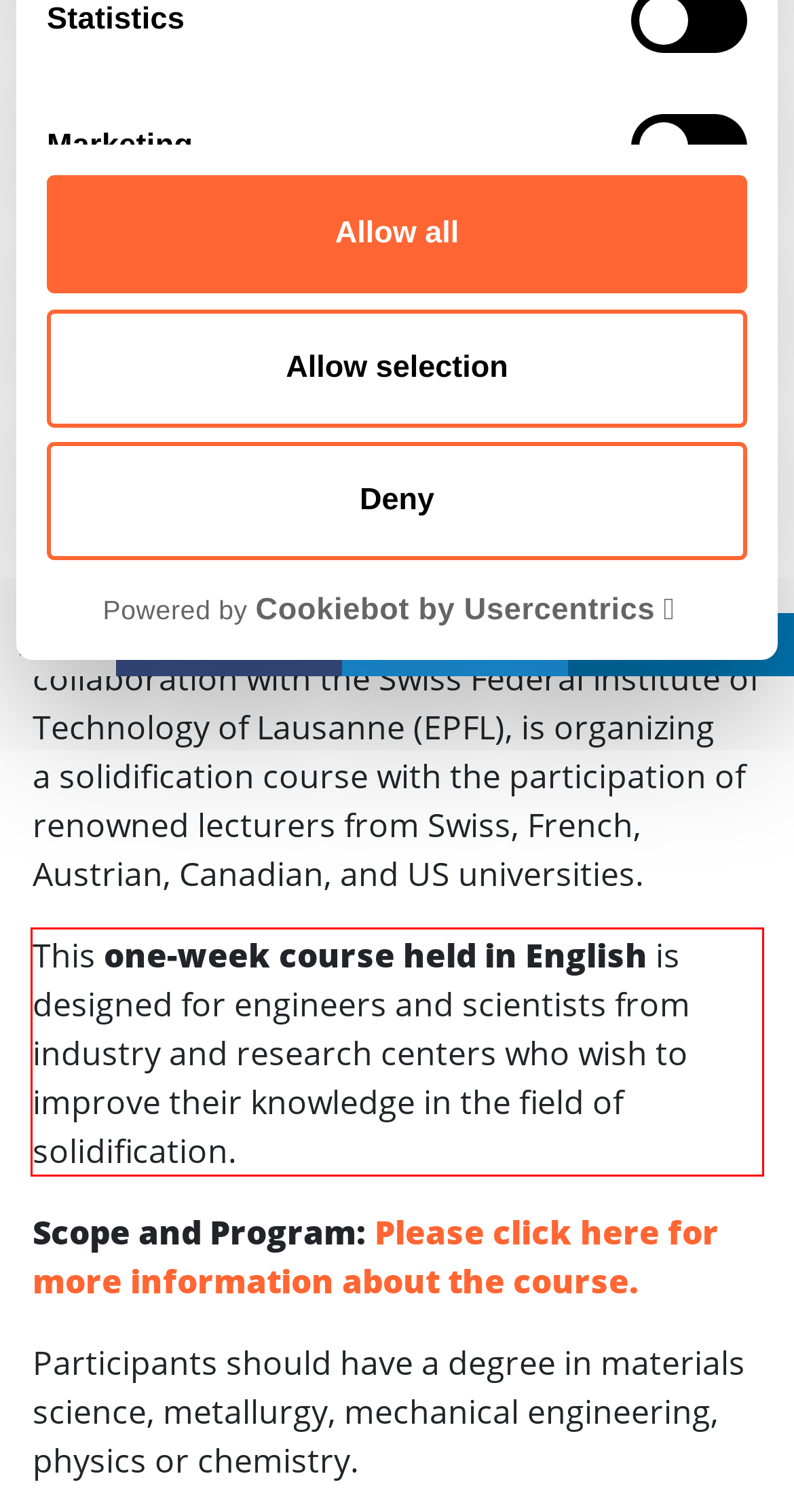Given a screenshot of a webpage with a red bounding box, please identify and retrieve the text inside the red rectangle.

This one-week course held in English is designed for engineers and scientists from industry and research centers who wish to improve their knowledge in the field of solidification.